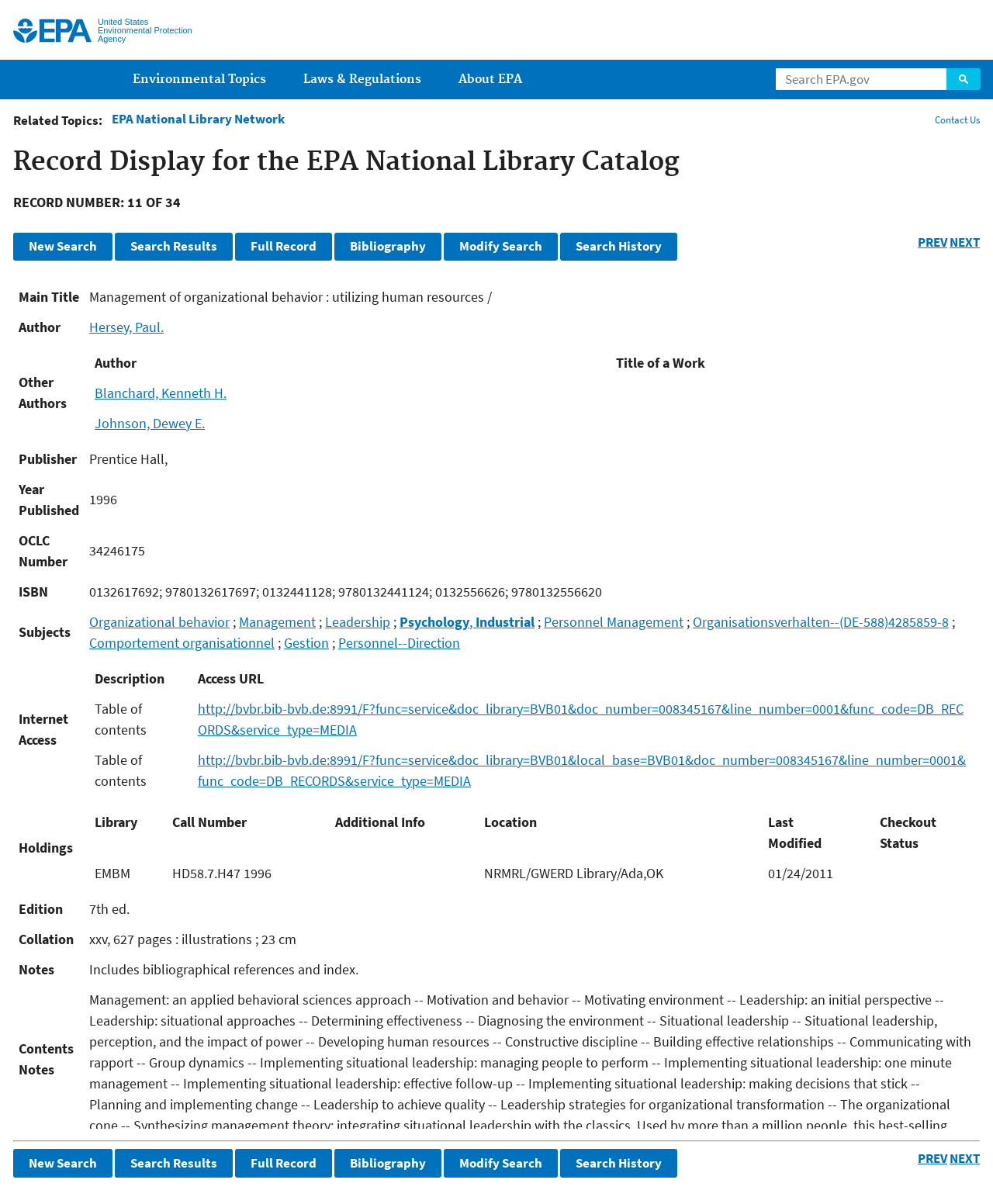Locate the bounding box coordinates of the segment that needs to be clicked to meet this instruction: "Perform a new search".

[0.013, 0.193, 0.113, 0.217]